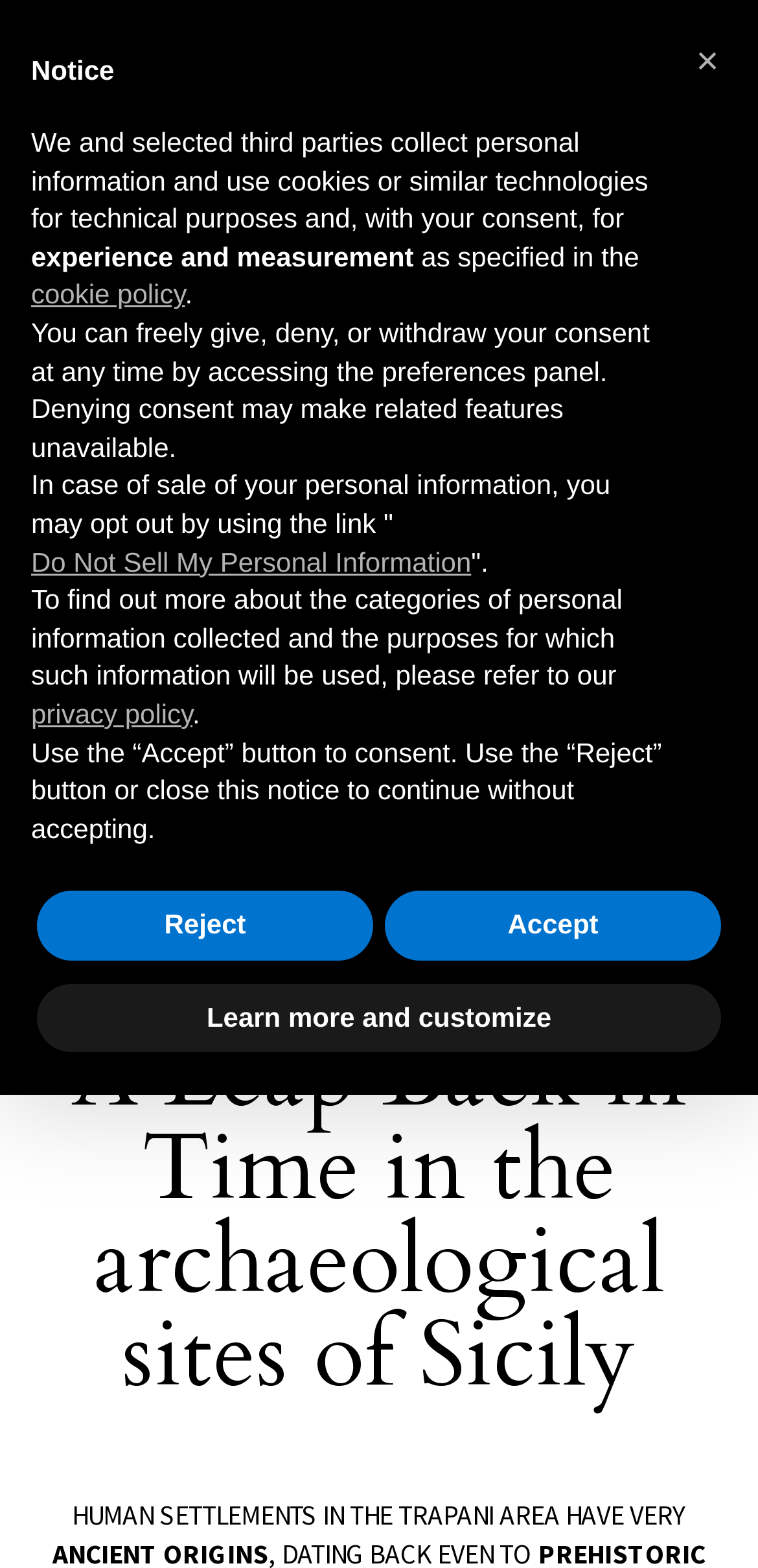Predict the bounding box of the UI element based on this description: "Accept".

[0.508, 0.568, 0.951, 0.612]